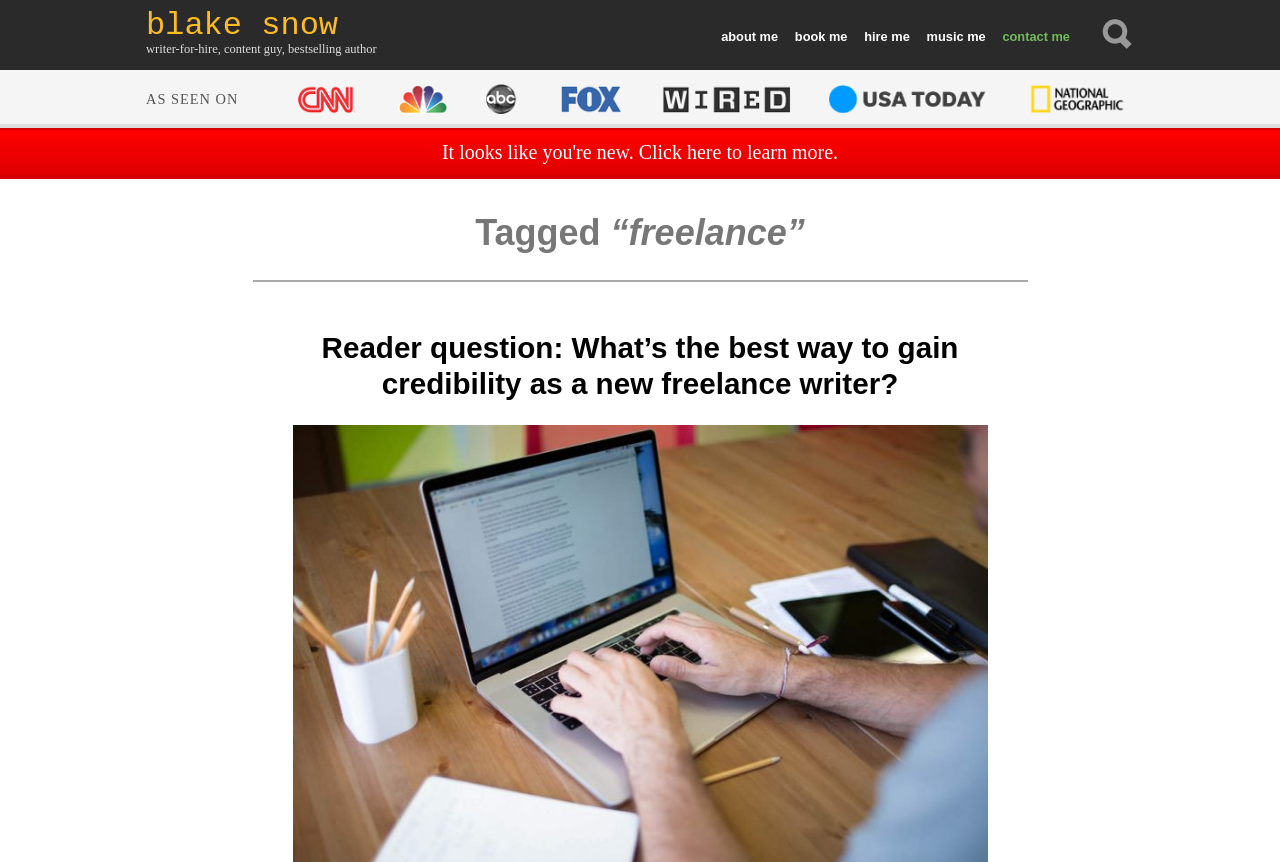Please specify the bounding box coordinates in the format (top-left x, top-left y, bottom-right x, bottom-right y), with values ranging from 0 to 1. Identify the bounding box for the UI component described as follows: Teknologi

None